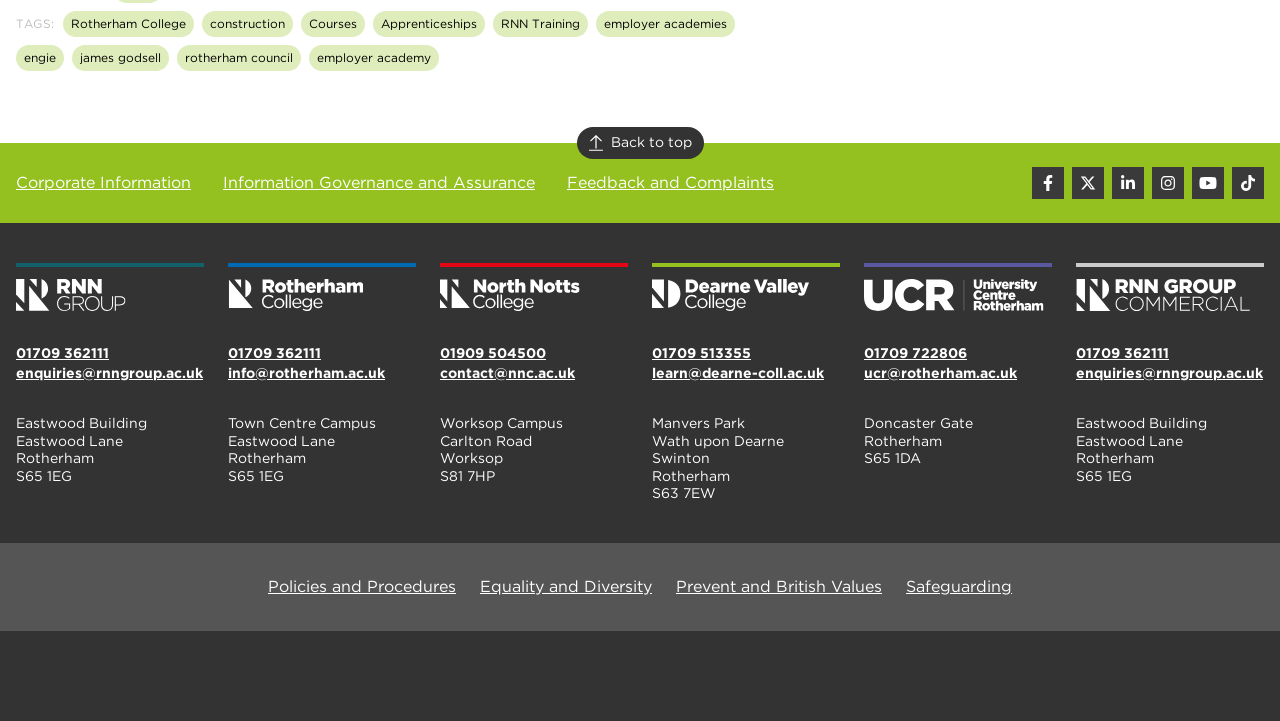Specify the bounding box coordinates of the area to click in order to execute this command: 'View 'Policies and Procedures''. The coordinates should consist of four float numbers ranging from 0 to 1, and should be formatted as [left, top, right, bottom].

[0.2, 0.783, 0.366, 0.843]